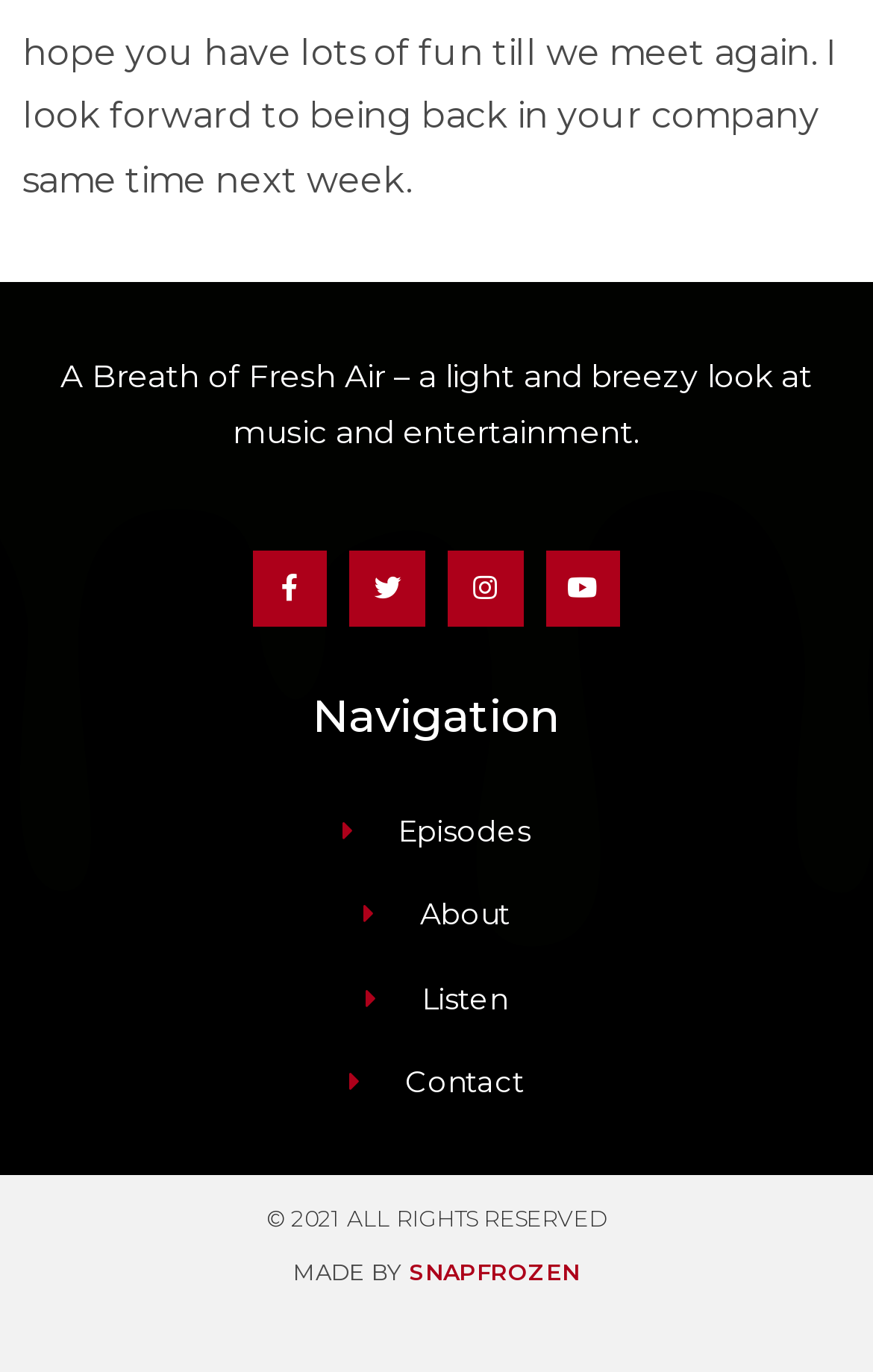Determine the bounding box for the UI element that matches this description: "Facebook-f".

[0.289, 0.402, 0.375, 0.457]